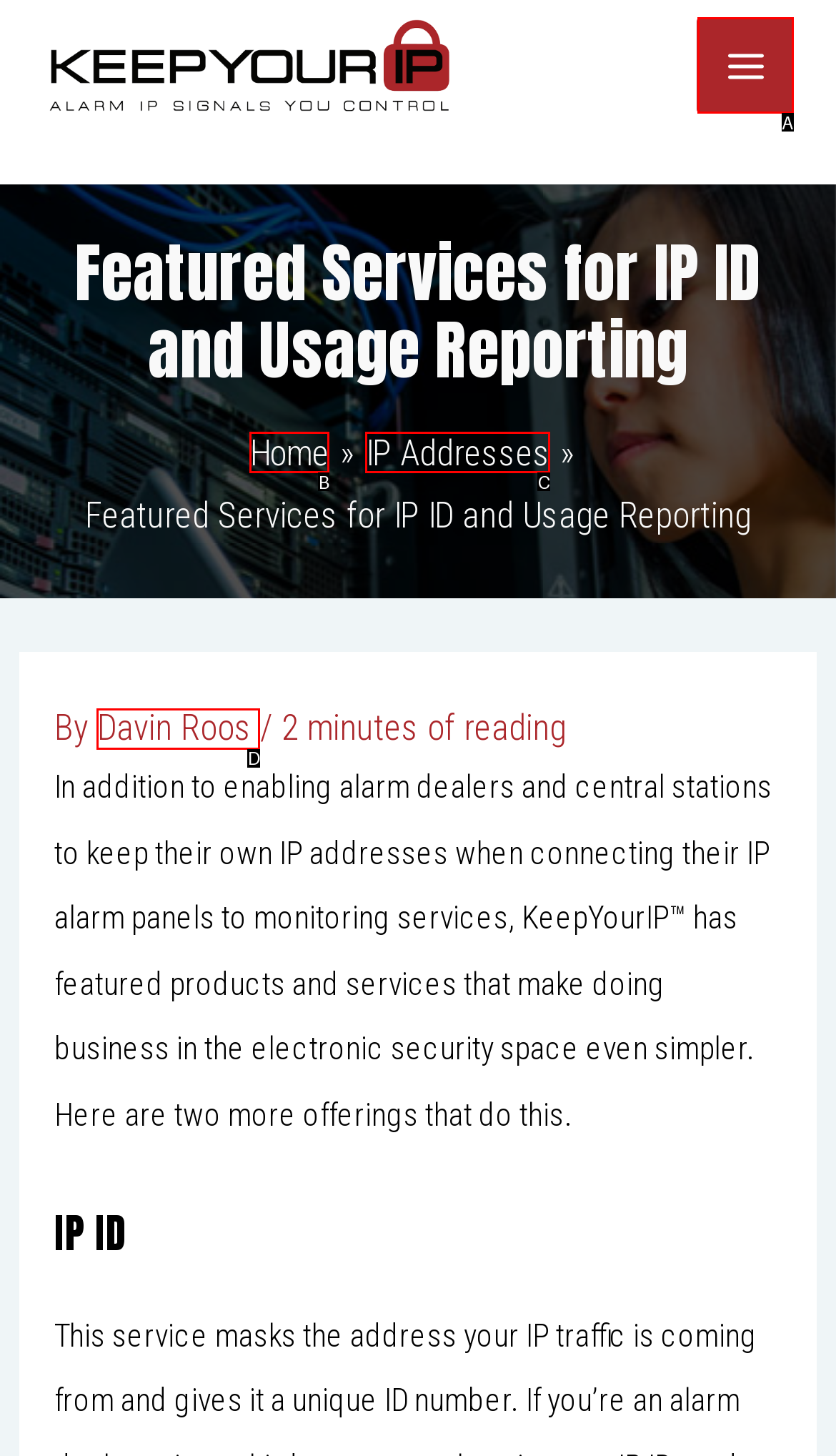Select the letter from the given choices that aligns best with the description: Home. Reply with the specific letter only.

B